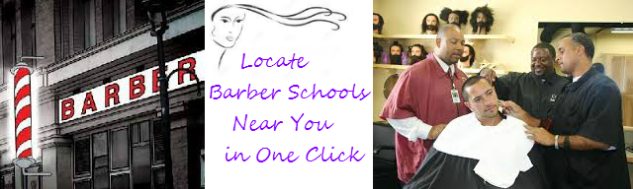Describe every important feature and element in the image comprehensively.

The image showcases a vibrant promotional graphic for barber schools, featuring a blend of eye-catching visuals and text. On the left, an iconic barber pole stands outside a stylish barber shop, symbolizing the timeless craft of barbering. Adjacent to this, a graphic of a woman’s face, with flowing hair, adds a touch of elegance. 

The right side of the image captures a vivid scene inside a barbering school, where a student is receiving a haircut, demonstrating the hands-on training aspect of the profession. The accompanying text, written in purple, reads "Locate Barber Schools Near You in One Click," highlighting the ease of finding educational resources for aspiring barbers. This combination not only illustrates the practical side of barbering but also invites individuals to explore their potential paths in this career.